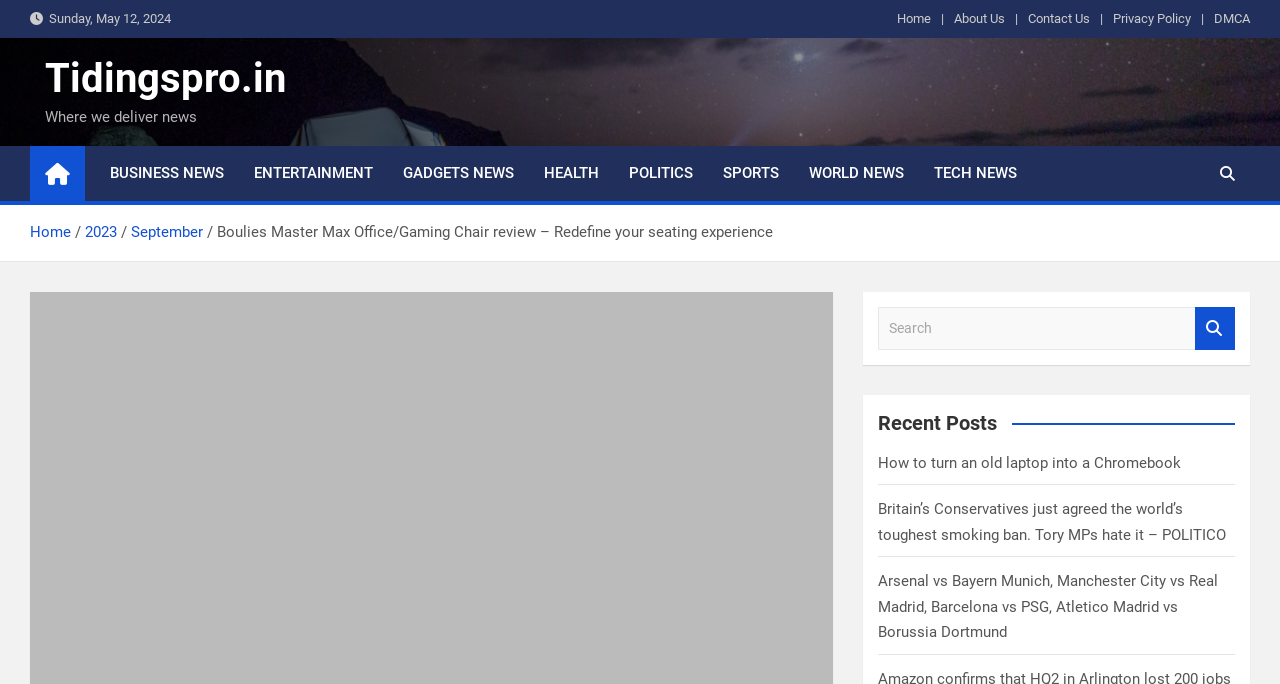Identify the bounding box coordinates of the clickable region to carry out the given instruction: "Check the Recent Posts".

[0.686, 0.599, 0.965, 0.637]